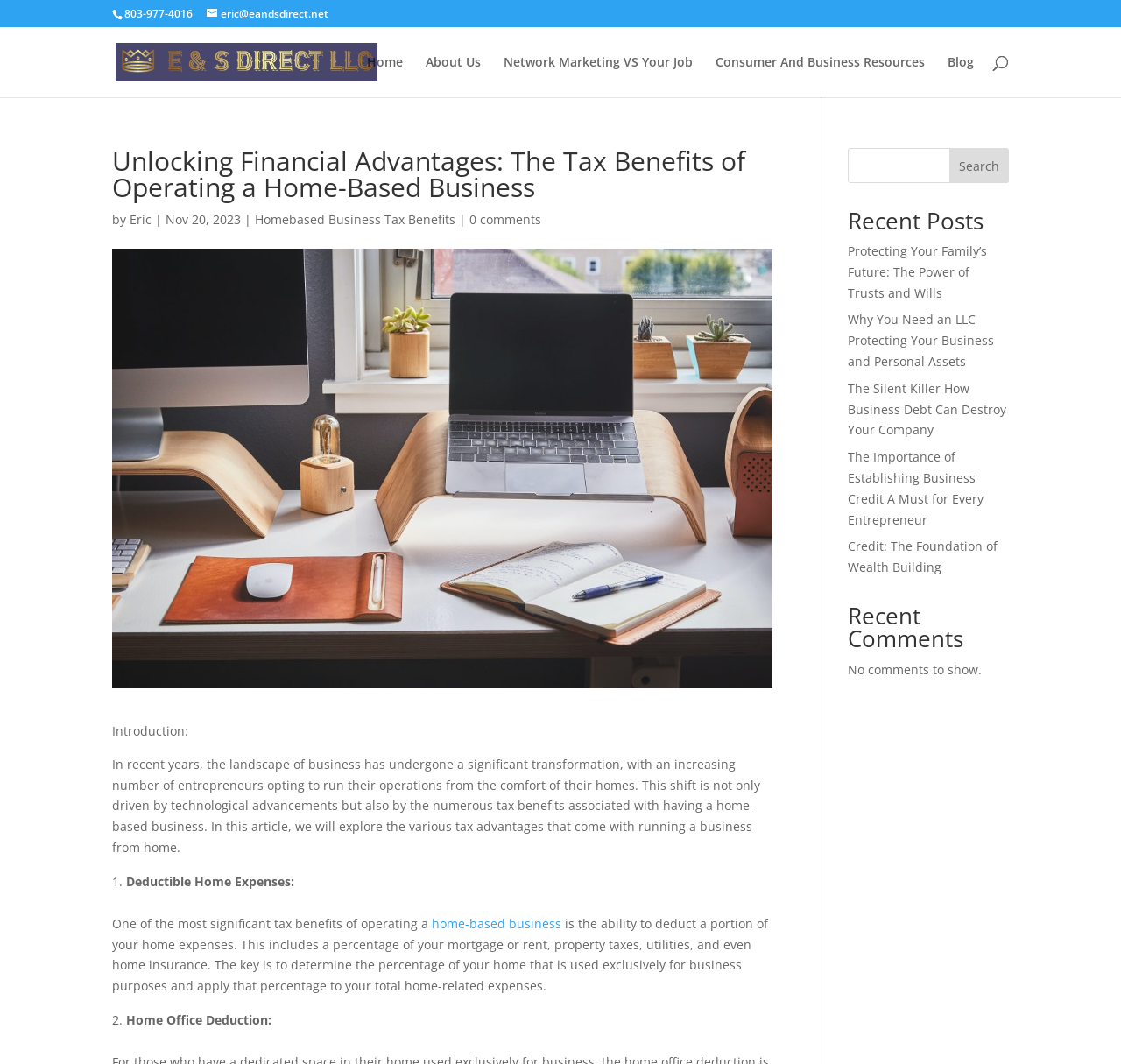From the element description: "parent_node: Search name="s"", extract the bounding box coordinates of the UI element. The coordinates should be expressed as four float numbers between 0 and 1, in the order [left, top, right, bottom].

[0.756, 0.139, 0.9, 0.172]